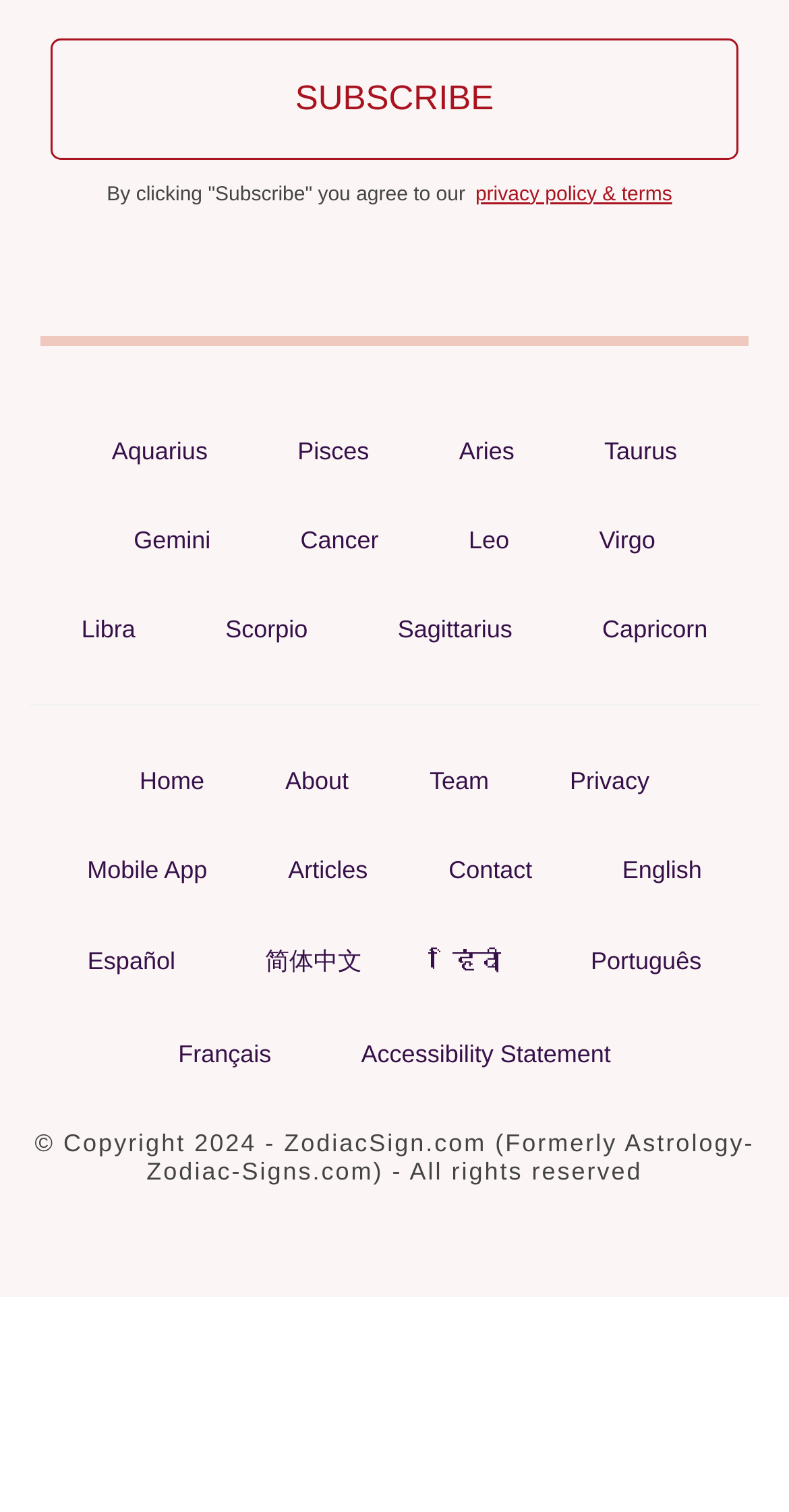Please give the bounding box coordinates of the area that should be clicked to fulfill the following instruction: "Read about privacy policy and terms". The coordinates should be in the format of four float numbers from 0 to 1, i.e., [left, top, right, bottom].

[0.602, 0.108, 0.852, 0.148]